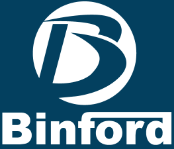Please provide a detailed answer to the question below by examining the image:
What is the address of Binford Supply?

The caption explicitly states that the company is located at 11218 Limestone Dr – Building 1, Balch Springs, TX 75180, which is the address of Binford Supply.